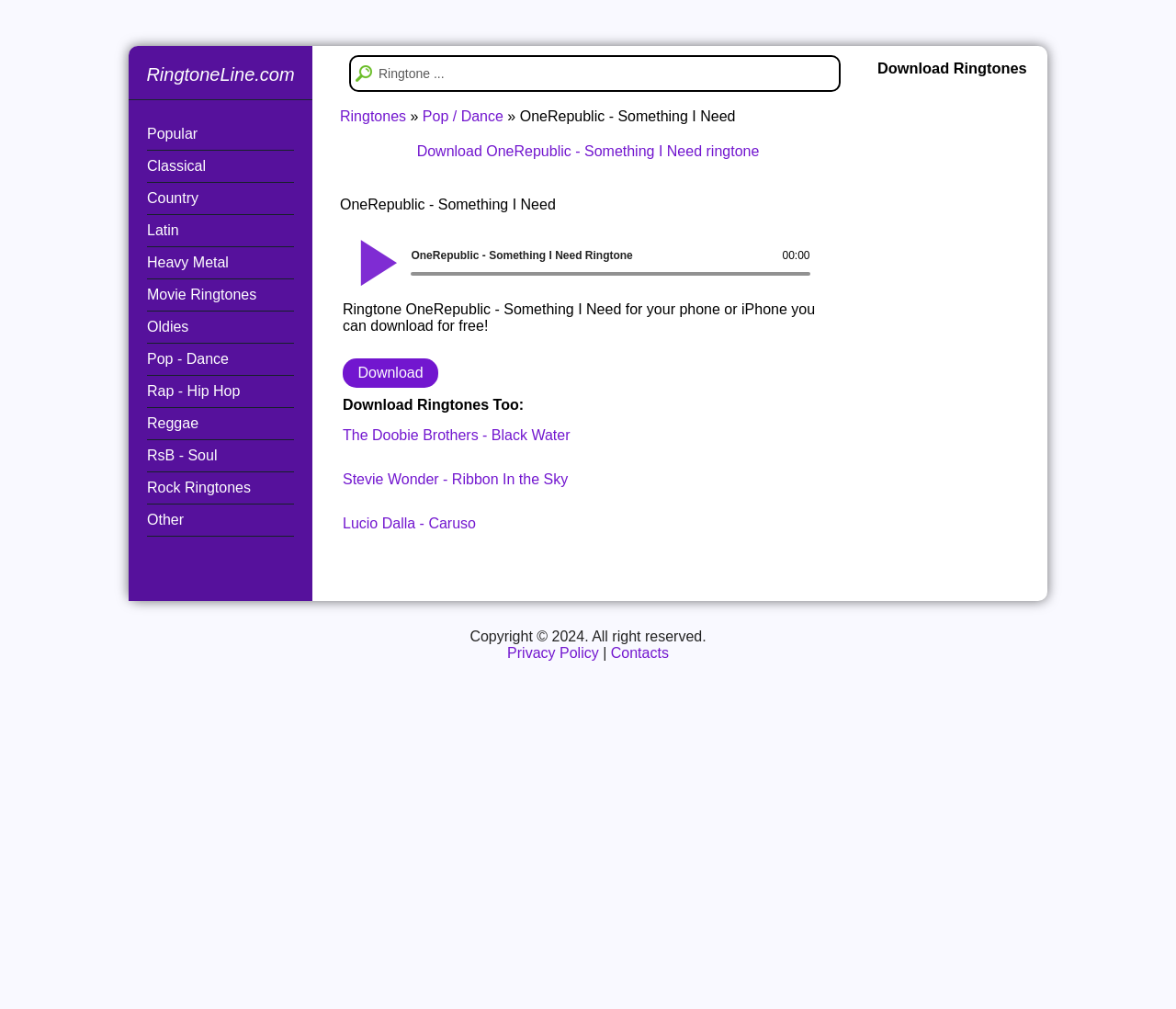Highlight the bounding box coordinates of the element that should be clicked to carry out the following instruction: "Download OneRepublic - Something I Need ringtone". The coordinates must be given as four float numbers ranging from 0 to 1, i.e., [left, top, right, bottom].

[0.354, 0.142, 0.646, 0.158]